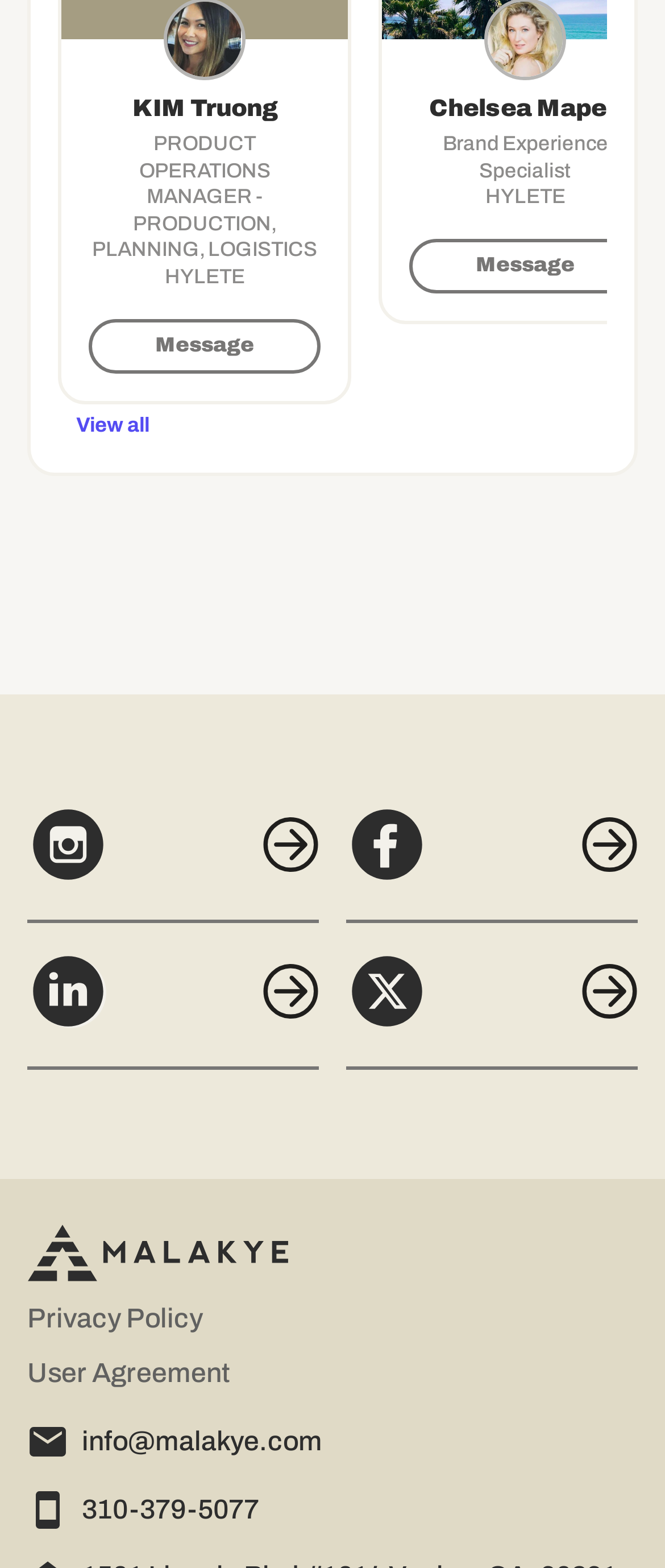How many 'Message' buttons are there?
Look at the screenshot and respond with a single word or phrase.

2